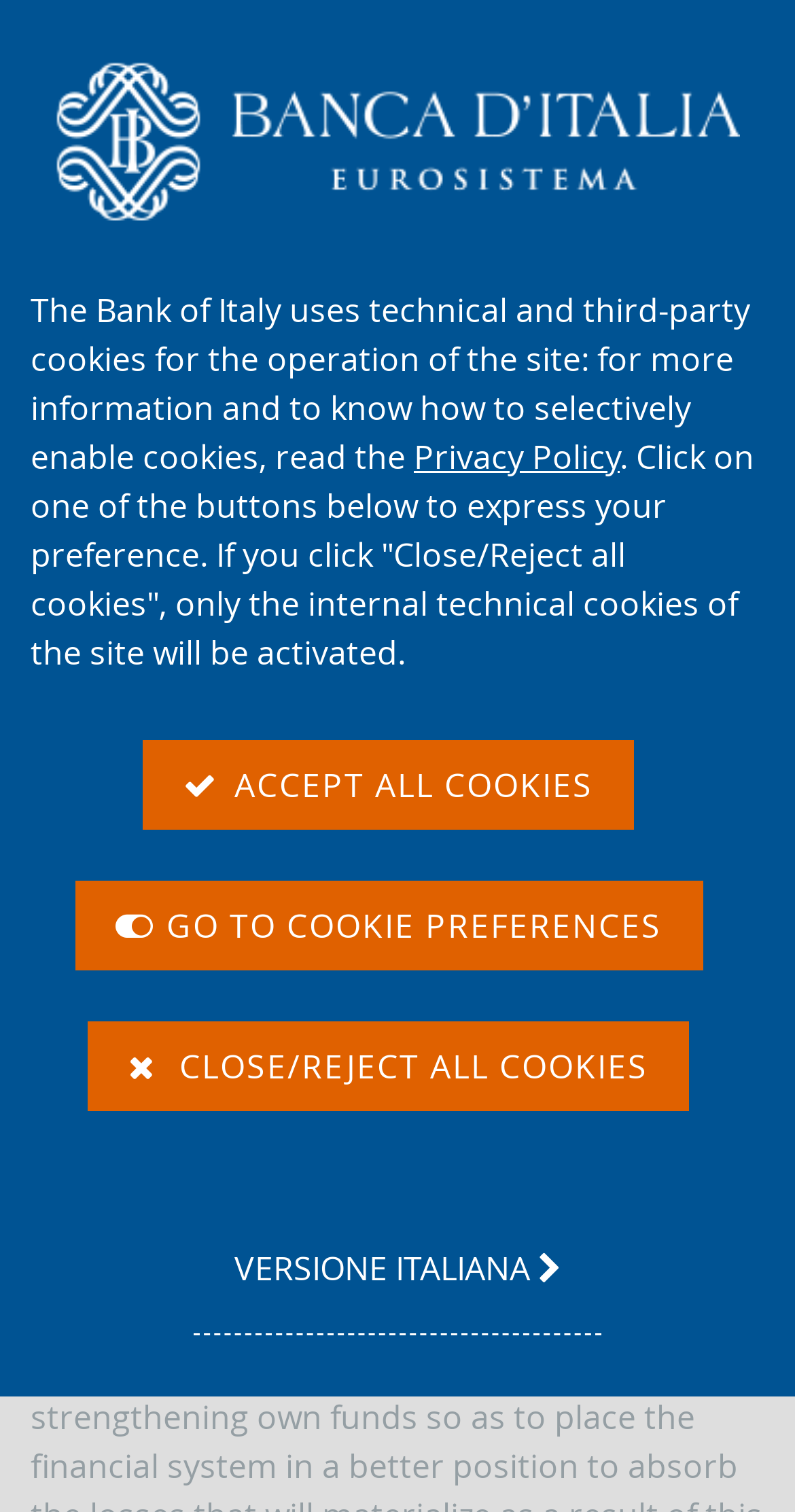Provide an in-depth caption for the contents of the webpage.

The webpage is about the Bank of Italy's recommendation on dividend distribution policies of less significant Italian banks during the Covid-19 pandemic. At the top left, there is a link to go back to the home page, and next to it, there are links for site search, Italian version, and navigation menu. Below these links, there are main sections of the site listed, including "About Us", "Our Role", "Services for the Public", "Publications", "Statistics", and "Media".

On the top right, there is a button for reader mode and a "you are here" section, which shows the current location in the site hierarchy. Below this section, there are links to "Home", "Media", and "News".

The main content of the page is a recommendation from the Bank of Italy, with a heading that matches the title of the page. Below the heading, there are links to switch to the Italian version and to perform a site search. The date "27 March 2020" is also displayed. There are social media sharing links, including Facebook, LinkedIn, WhatsApp, and email.

The main text of the recommendation is divided into three paragraphs. The first paragraph explains the current situation of Covid-19 in Italy and its impact on the economy. The second paragraph mentions the Bank of Italy's extension of a recommendation to less significant institutions, similar to one issued by the European Central Bank (ECB) for significant institutions. The third paragraph provides a link to the ECB's recommendation.

At the bottom of the page, there is a logo of the Bank of Italy and a section about cookies used on the site, with links to the Privacy Policy and buttons to accept, customize, or reject cookies.